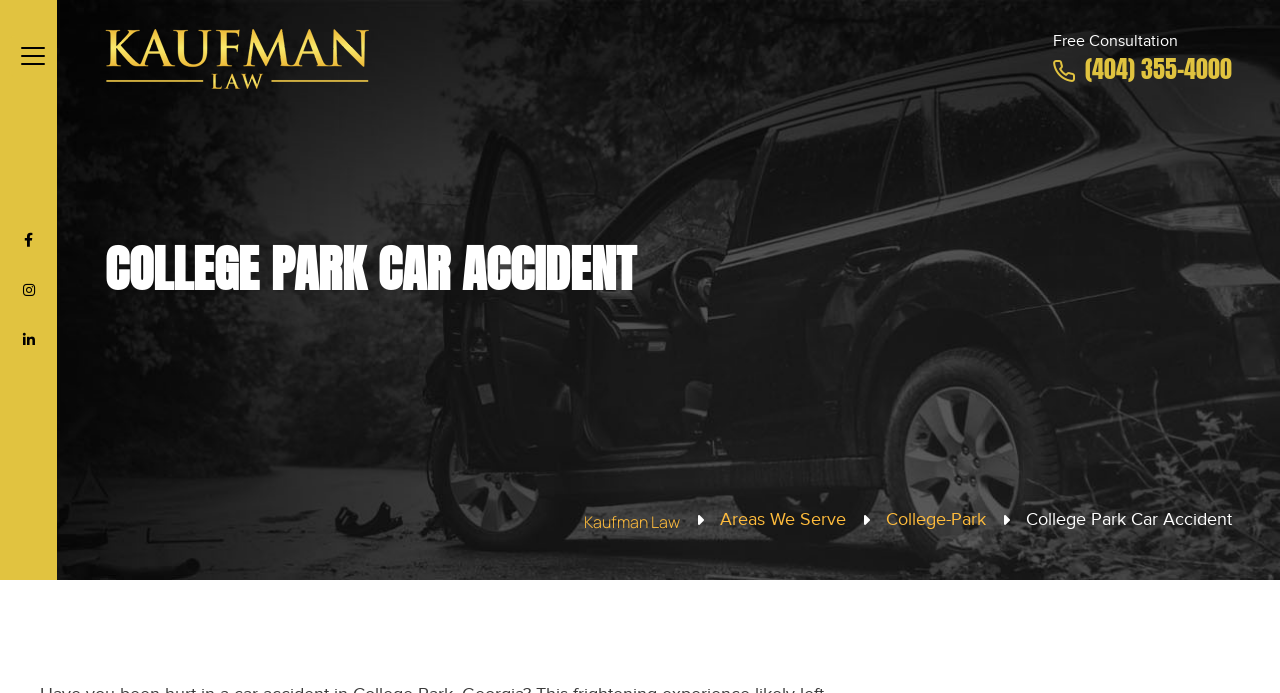Please provide a detailed answer to the question below by examining the image:
Is there a free consultation available?

I found that there is a free consultation available by looking at the top-right section of the webpage, where it says 'Free Consultation', which suggests that Kaufman Law offers a free consultation service.